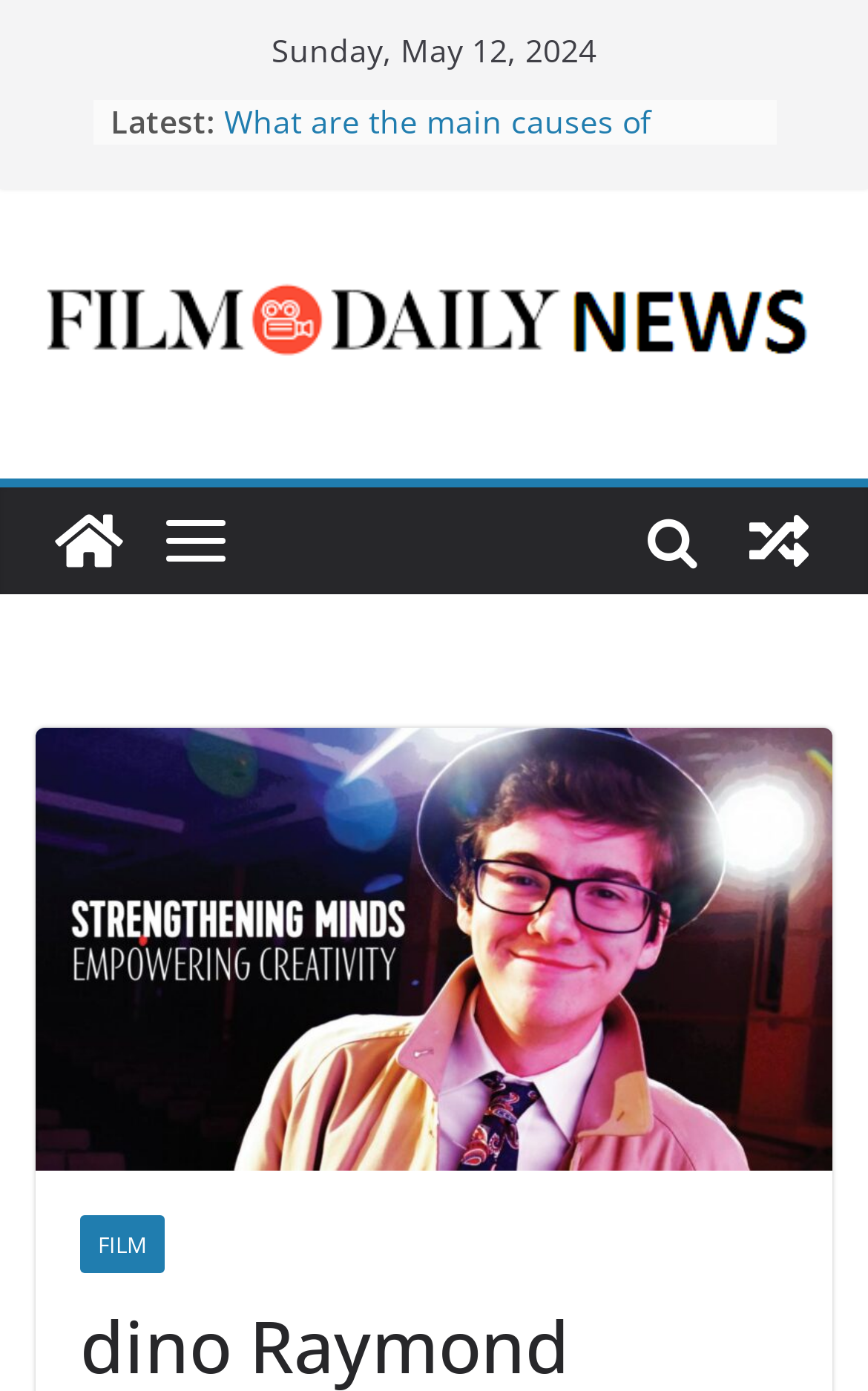Using the element description: "alt="Film Daily News"", determine the bounding box coordinates for the specified UI element. The coordinates should be four float numbers between 0 and 1, [left, top, right, bottom].

[0.041, 0.175, 0.959, 0.29]